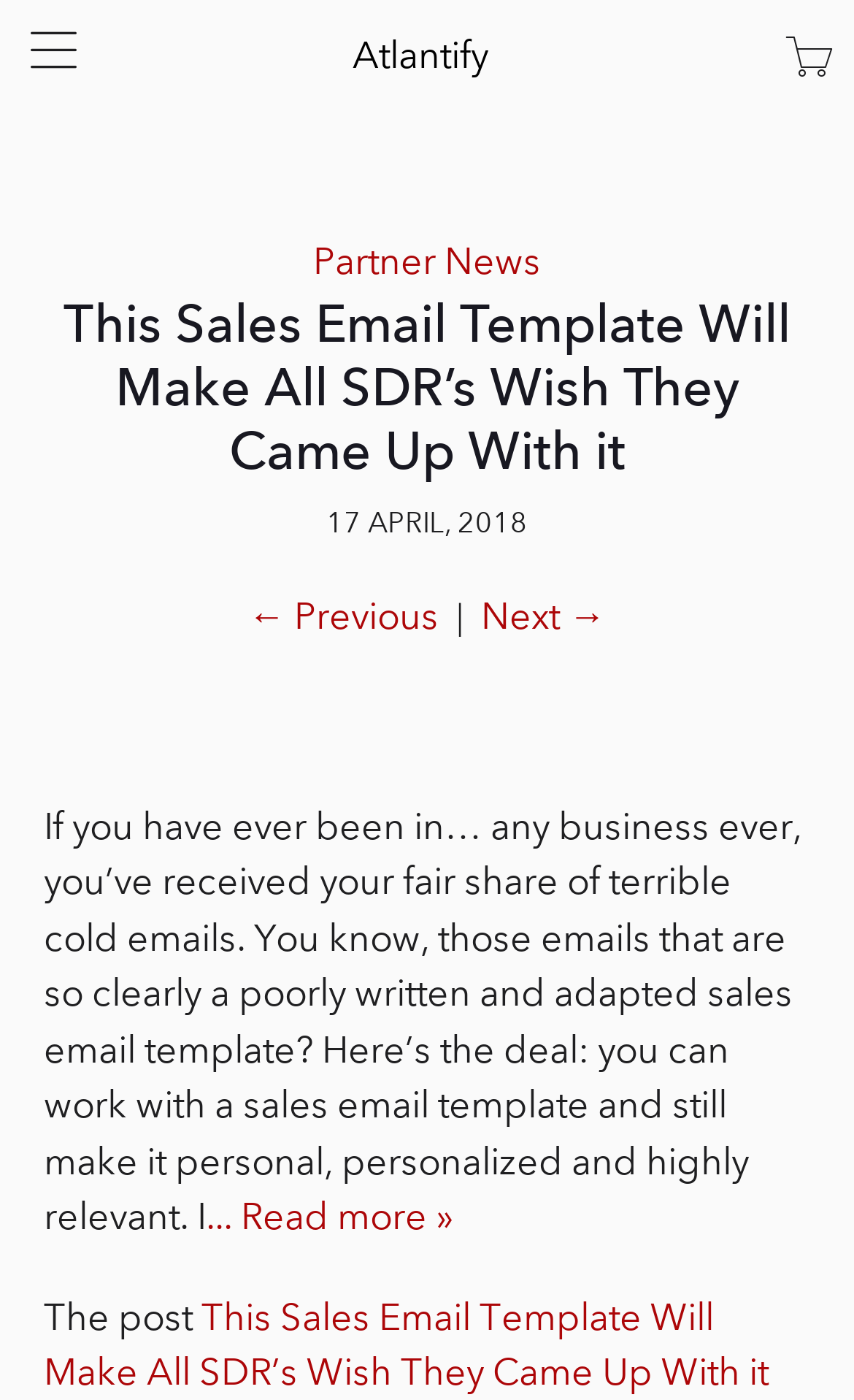Please identify the bounding box coordinates for the region that you need to click to follow this instruction: "Click the Atlantify link".

[0.413, 0.02, 0.572, 0.06]